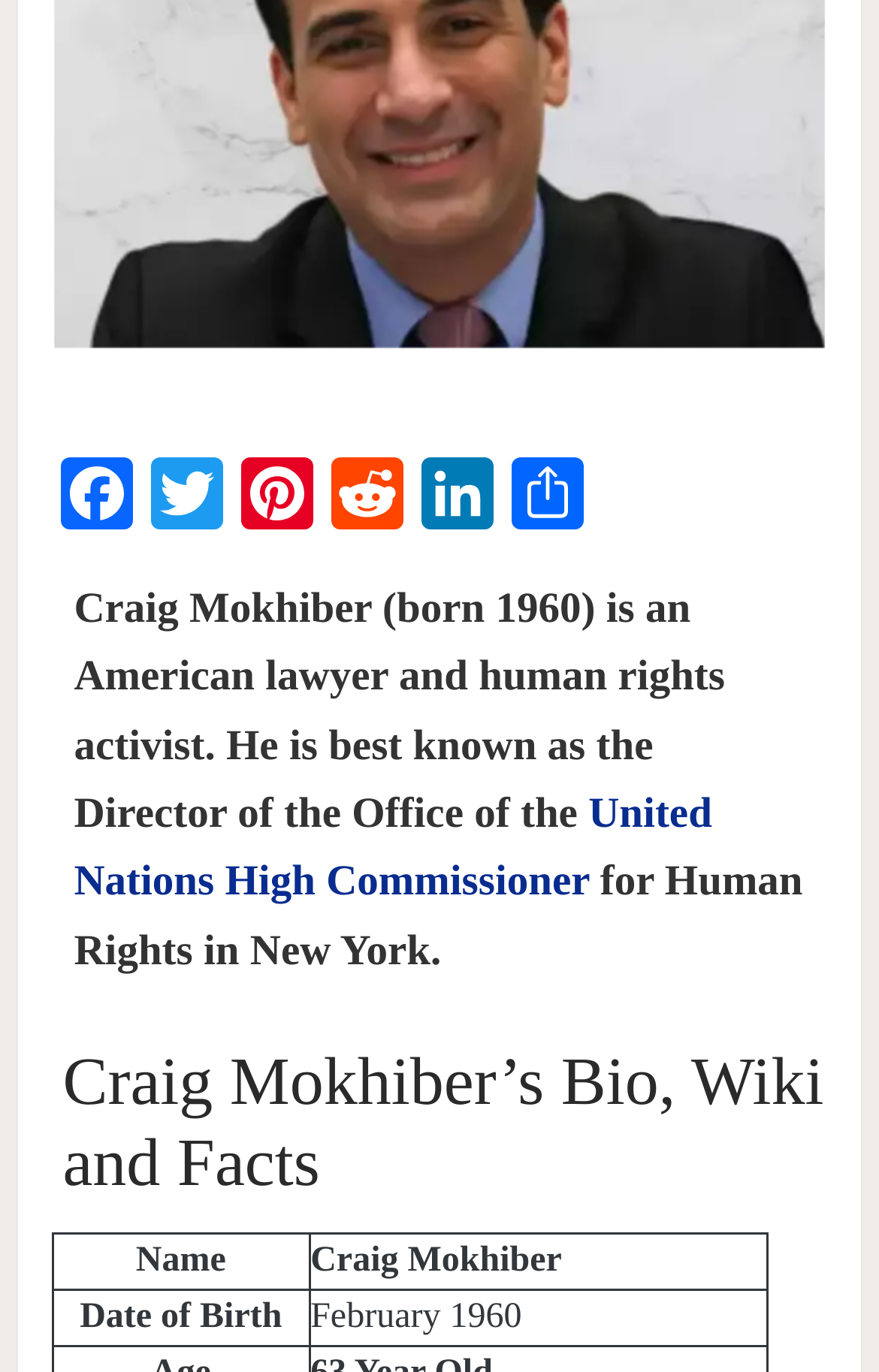How many social media links are available?
Give a comprehensive and detailed explanation for the question.

There are five link elements for social media platforms, namely Facebook, Twitter, Pinterest, Reddit, and LinkedIn.